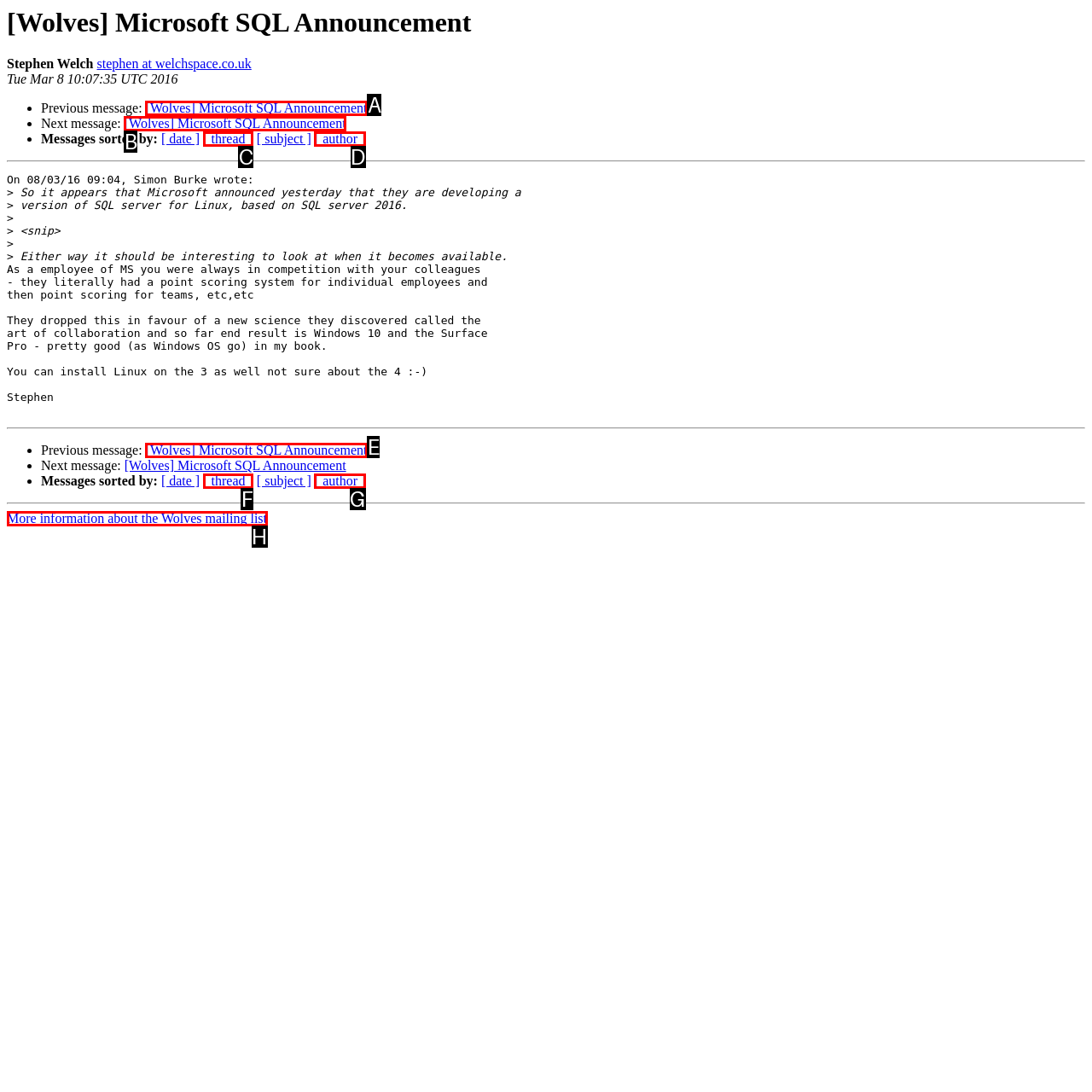Determine the HTML element that best matches this description: [Wolves] Microsoft SQL Announcement from the given choices. Respond with the corresponding letter.

B